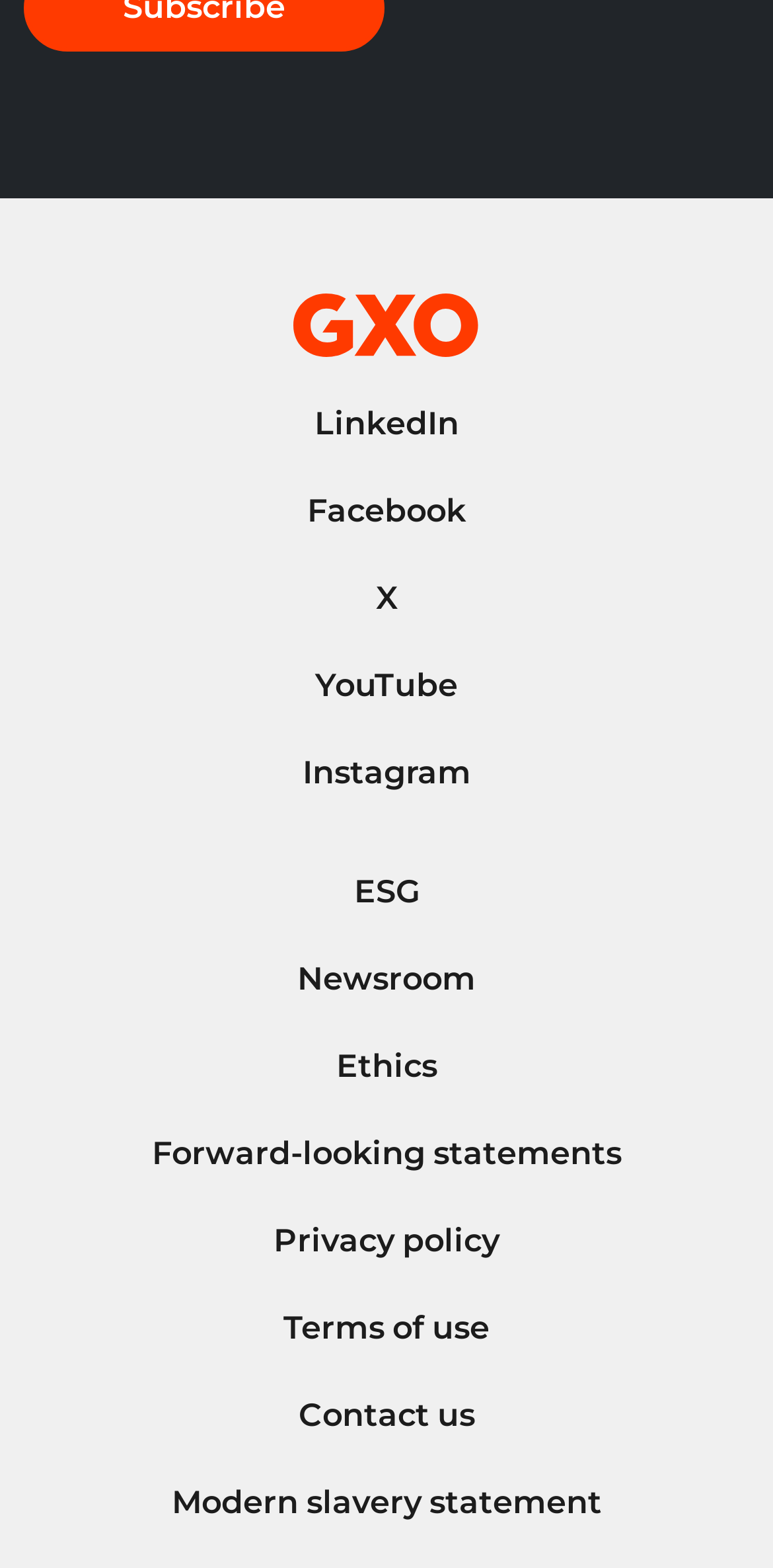Determine the bounding box of the UI element mentioned here: "ESG". The coordinates must be in the format [left, top, right, bottom] with values ranging from 0 to 1.

[0.031, 0.547, 0.969, 0.592]